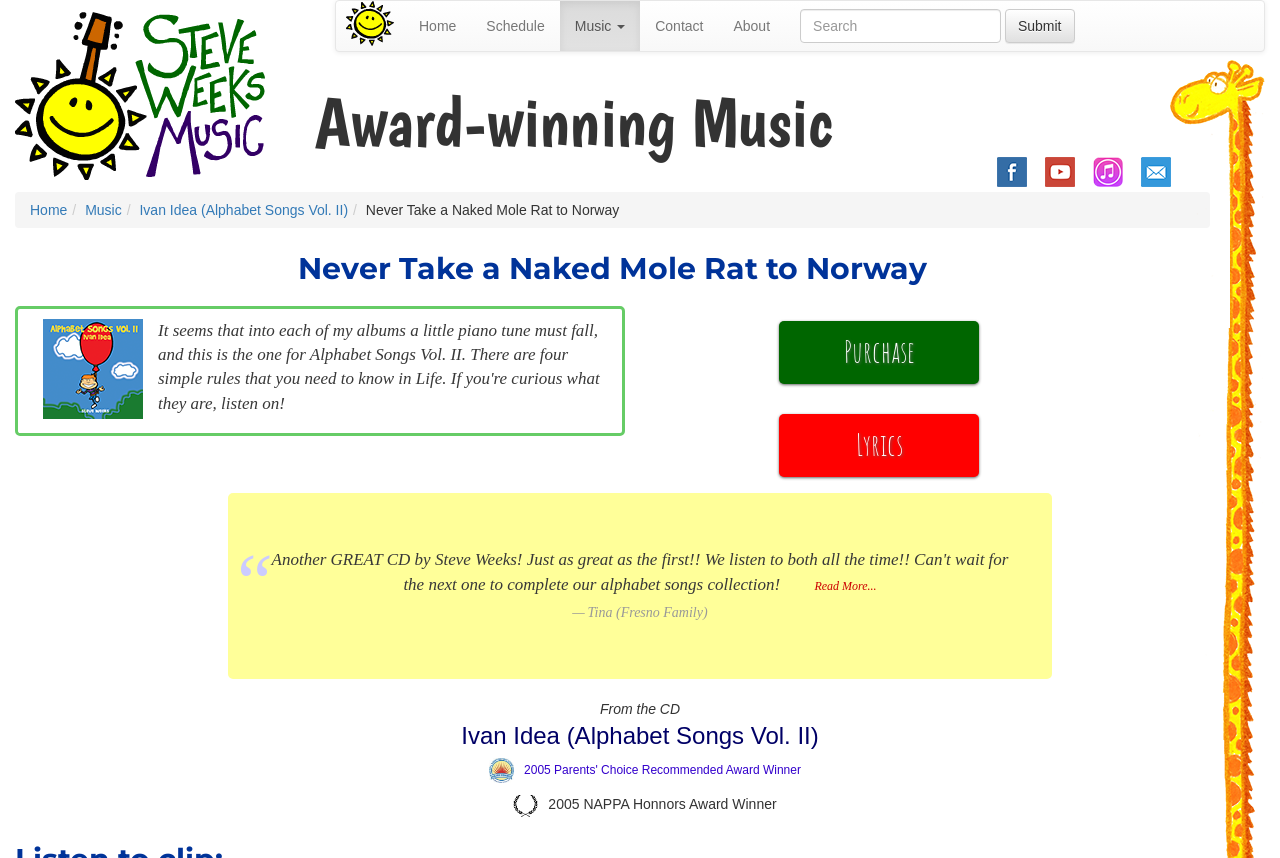Identify the bounding box coordinates of the element to click to follow this instruction: 'Listen to Music'. Ensure the coordinates are four float values between 0 and 1, provided as [left, top, right, bottom].

[0.437, 0.001, 0.5, 0.059]